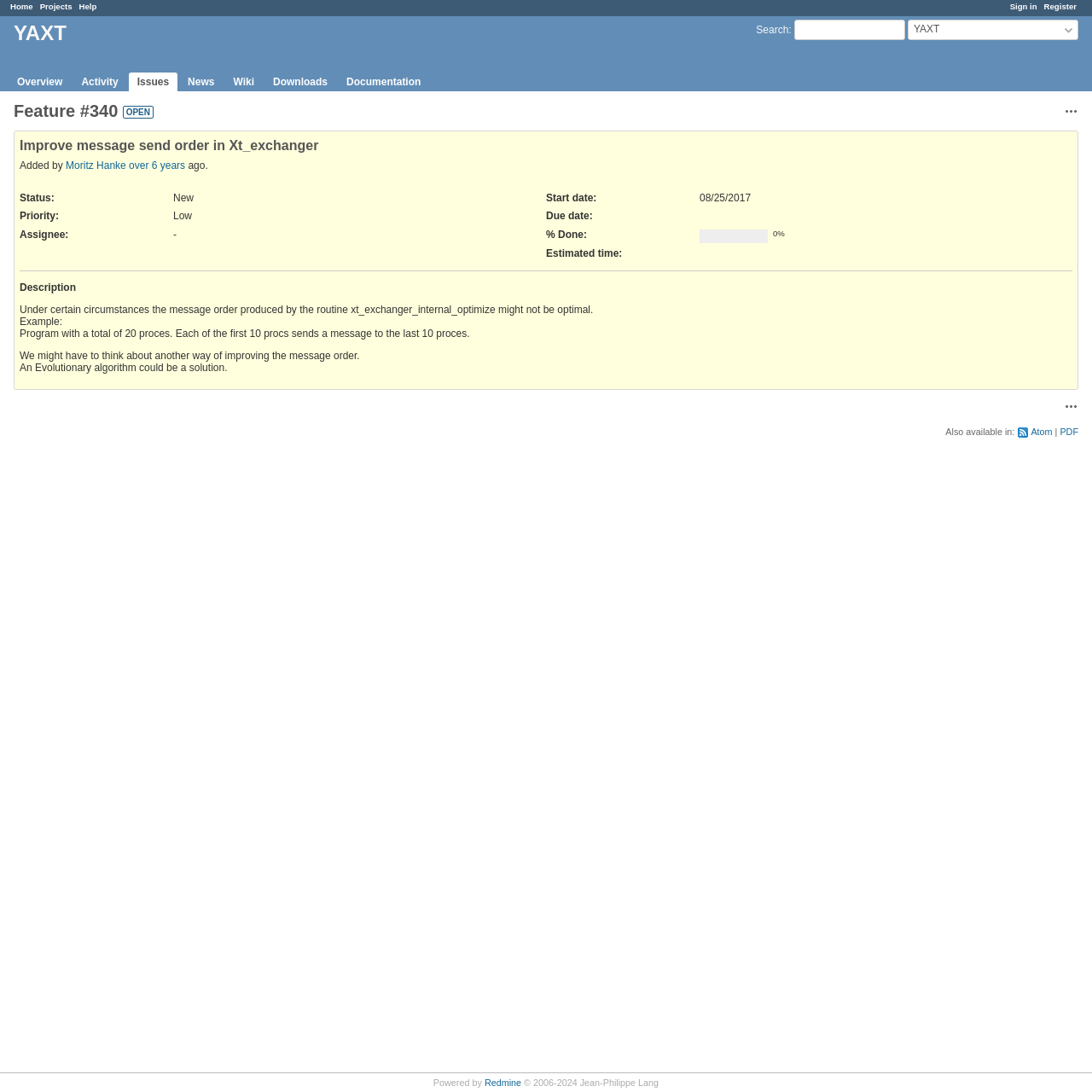Who added feature #340?
Please answer the question as detailed as possible.

The person who added feature #340 can be found in the section that describes the feature. It says 'Added by Moritz Hanke' which indicates that Moritz Hanke is the person who added the feature.